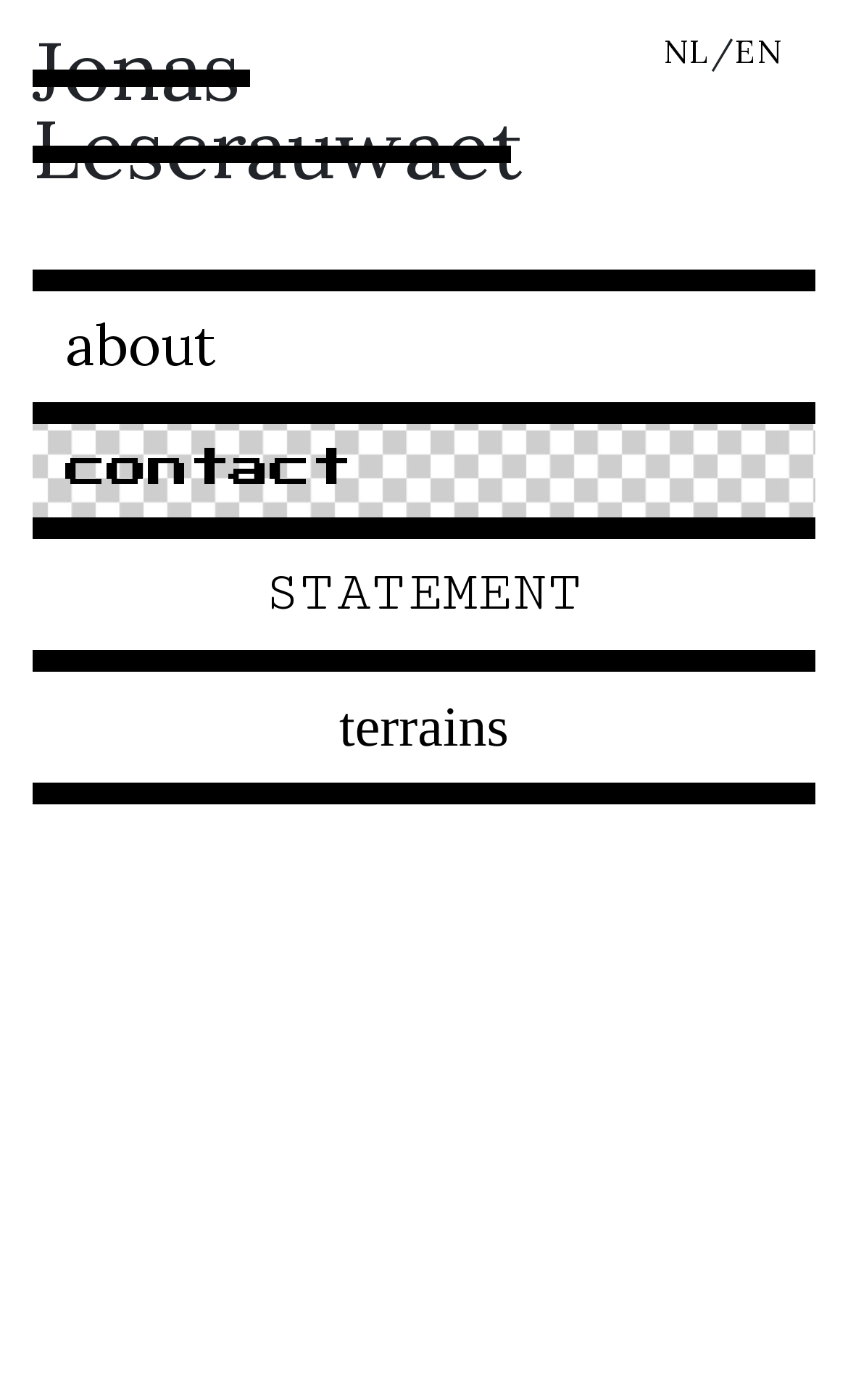What is the orientation of the tablist on this webpage?
Please answer the question with as much detail and depth as you can.

The tablist element has an attribute 'orientation' with the value 'horizontal', which indicates that the tabs are arranged horizontally on this webpage.